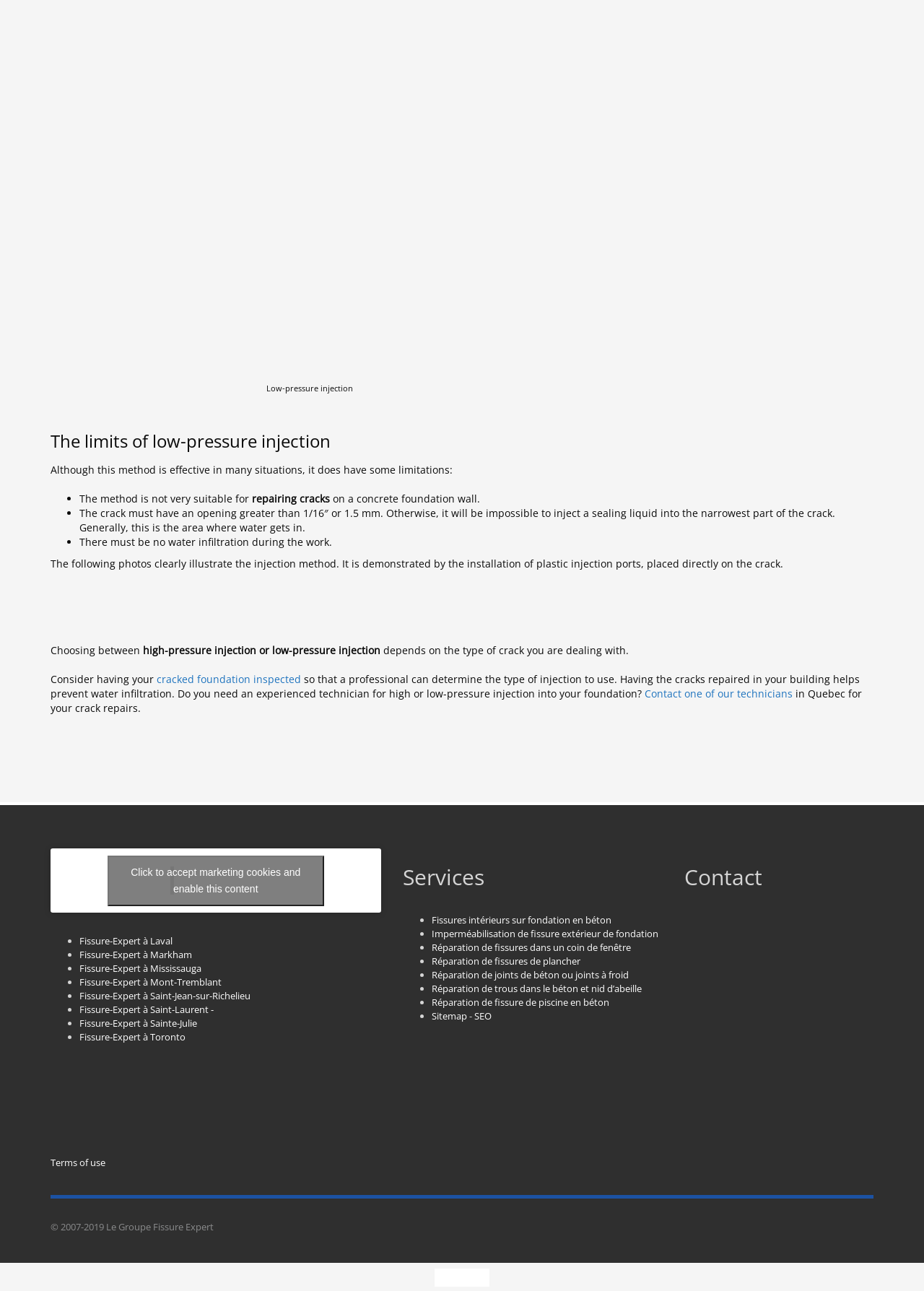Respond to the question below with a single word or phrase:
What services are provided by Fissure-Expert?

Crack repairs